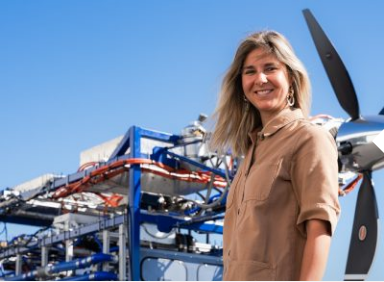Respond to the question below with a single word or phrase:
What is the woman wearing?

Light brown blouse